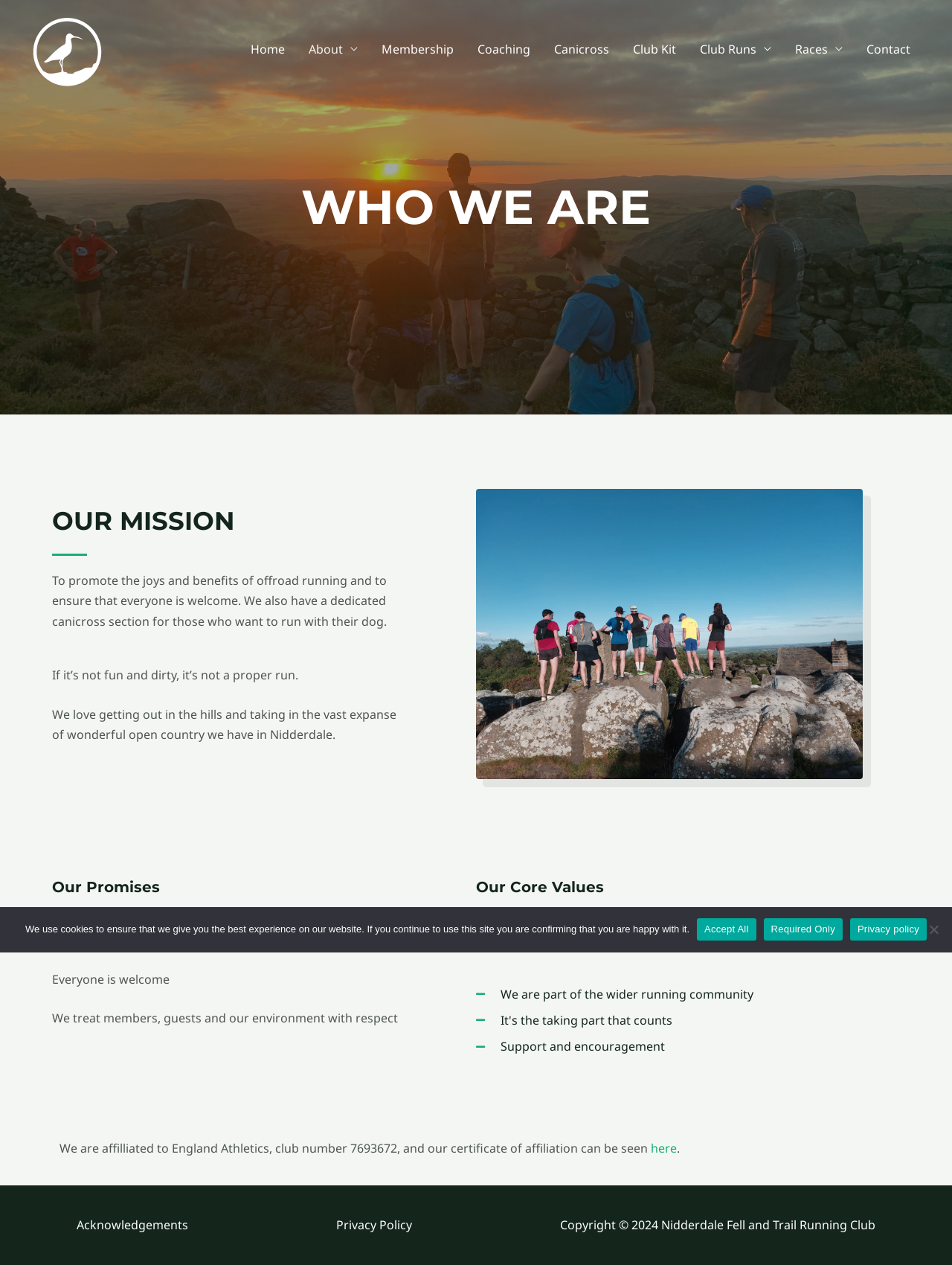Can you find and generate the webpage's heading?

WHO WE ARE